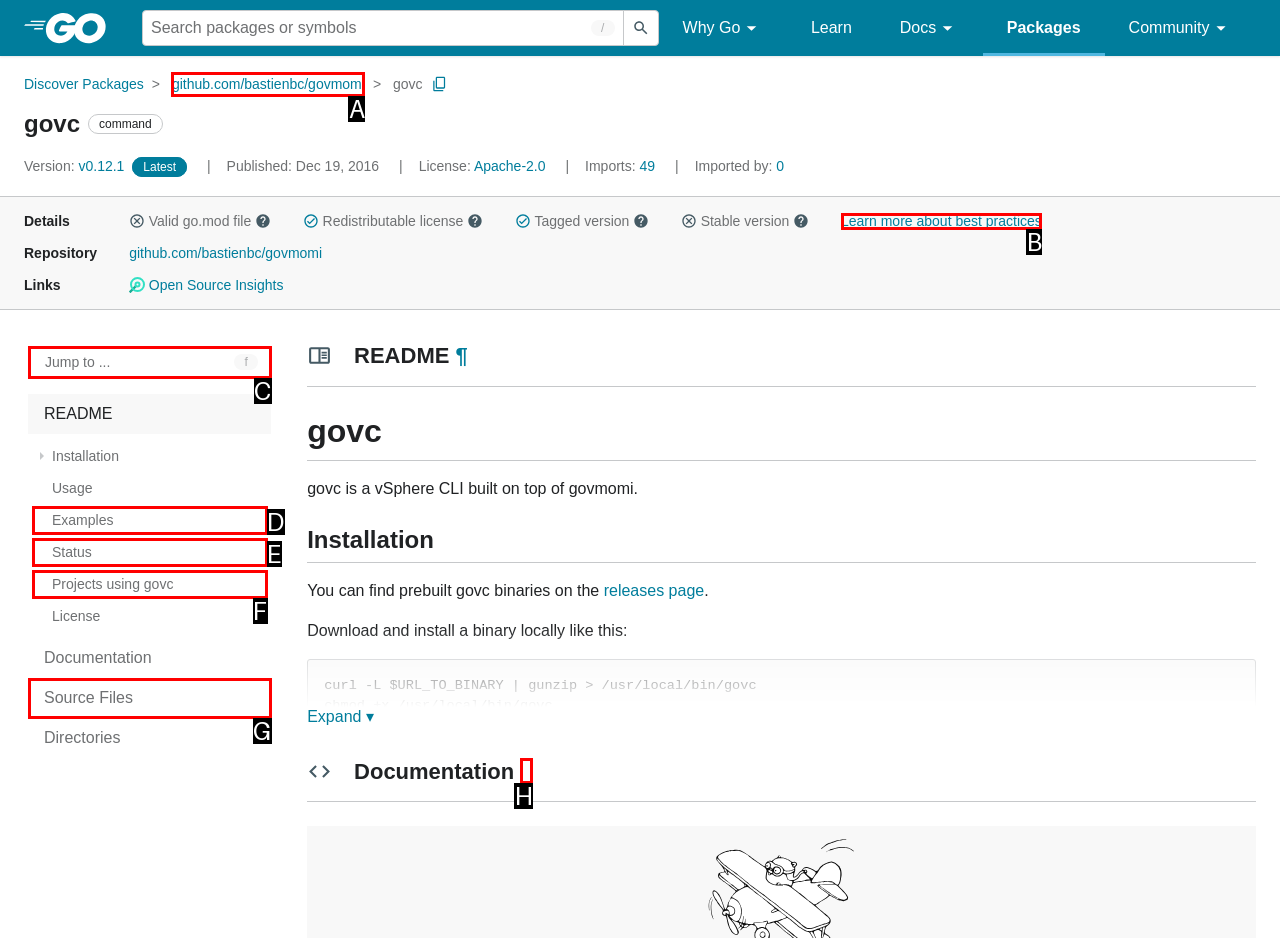To achieve the task: Open Jump to Identifier, indicate the letter of the correct choice from the provided options.

C